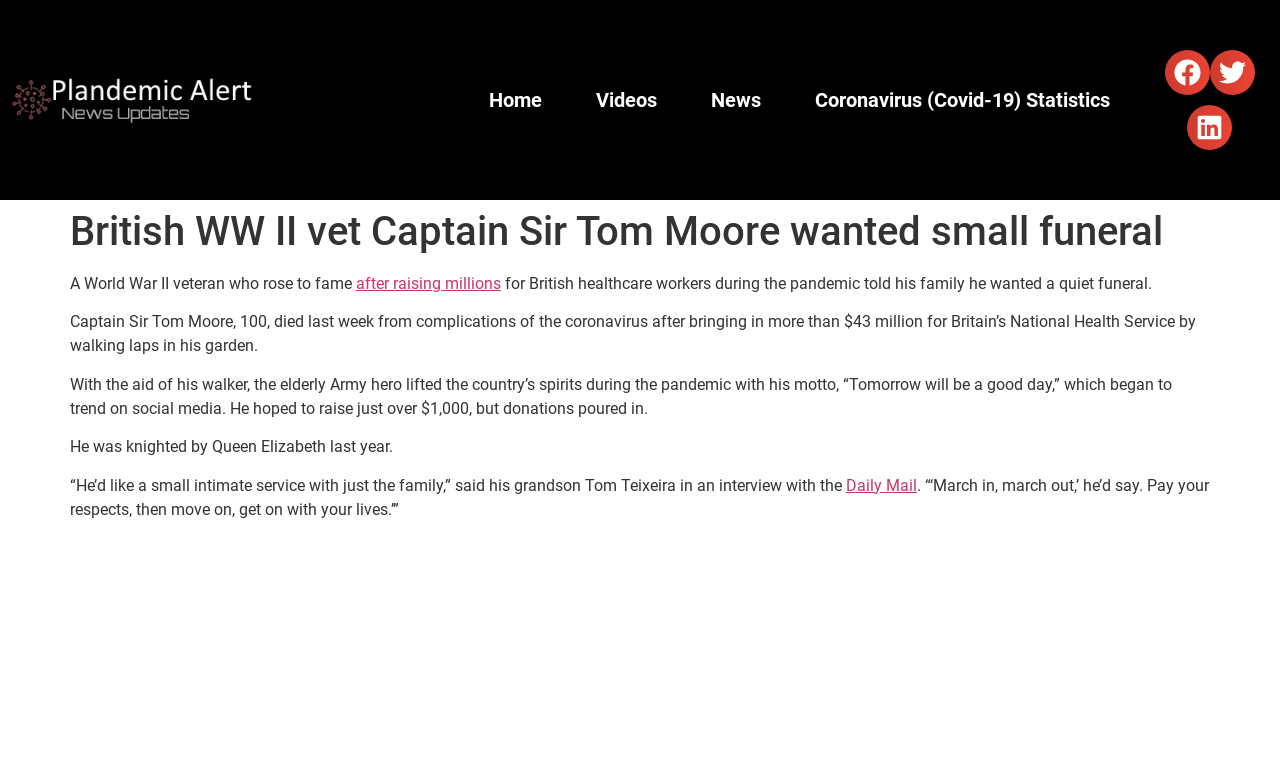Identify the bounding box coordinates of the specific part of the webpage to click to complete this instruction: "Click on Home".

[0.367, 0.1, 0.439, 0.16]